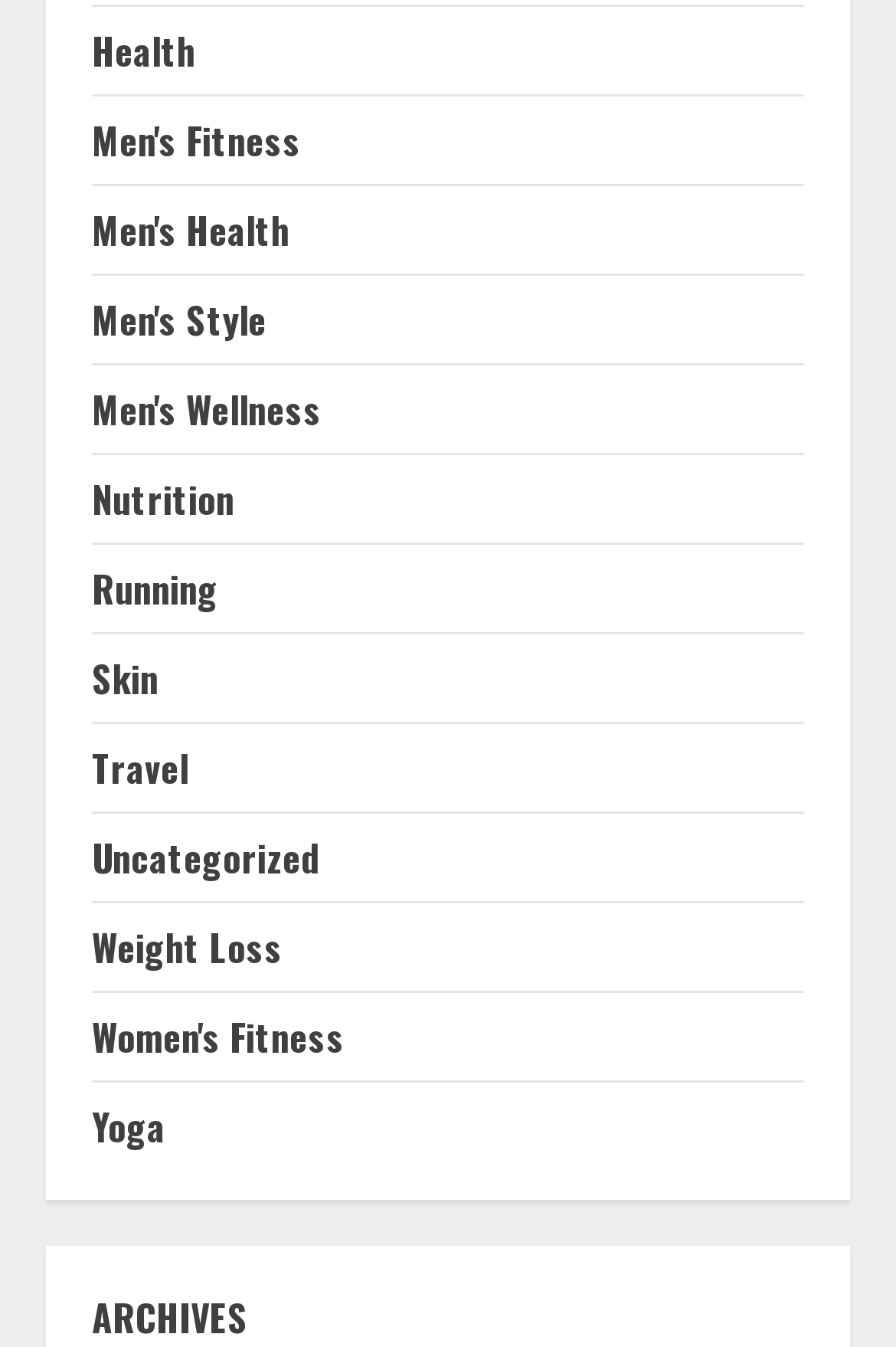Locate the bounding box coordinates of the area that needs to be clicked to fulfill the following instruction: "Explore Men's Wellness". The coordinates should be in the format of four float numbers between 0 and 1, namely [left, top, right, bottom].

[0.103, 0.283, 0.359, 0.324]